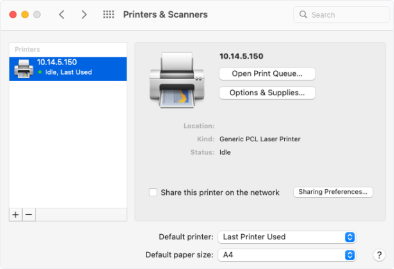What is the current status of the printer?
Please respond to the question with a detailed and informative answer.

The current status of the printer can be found under the printer information, which indicates that the printer is currently idle and was the last used printer.